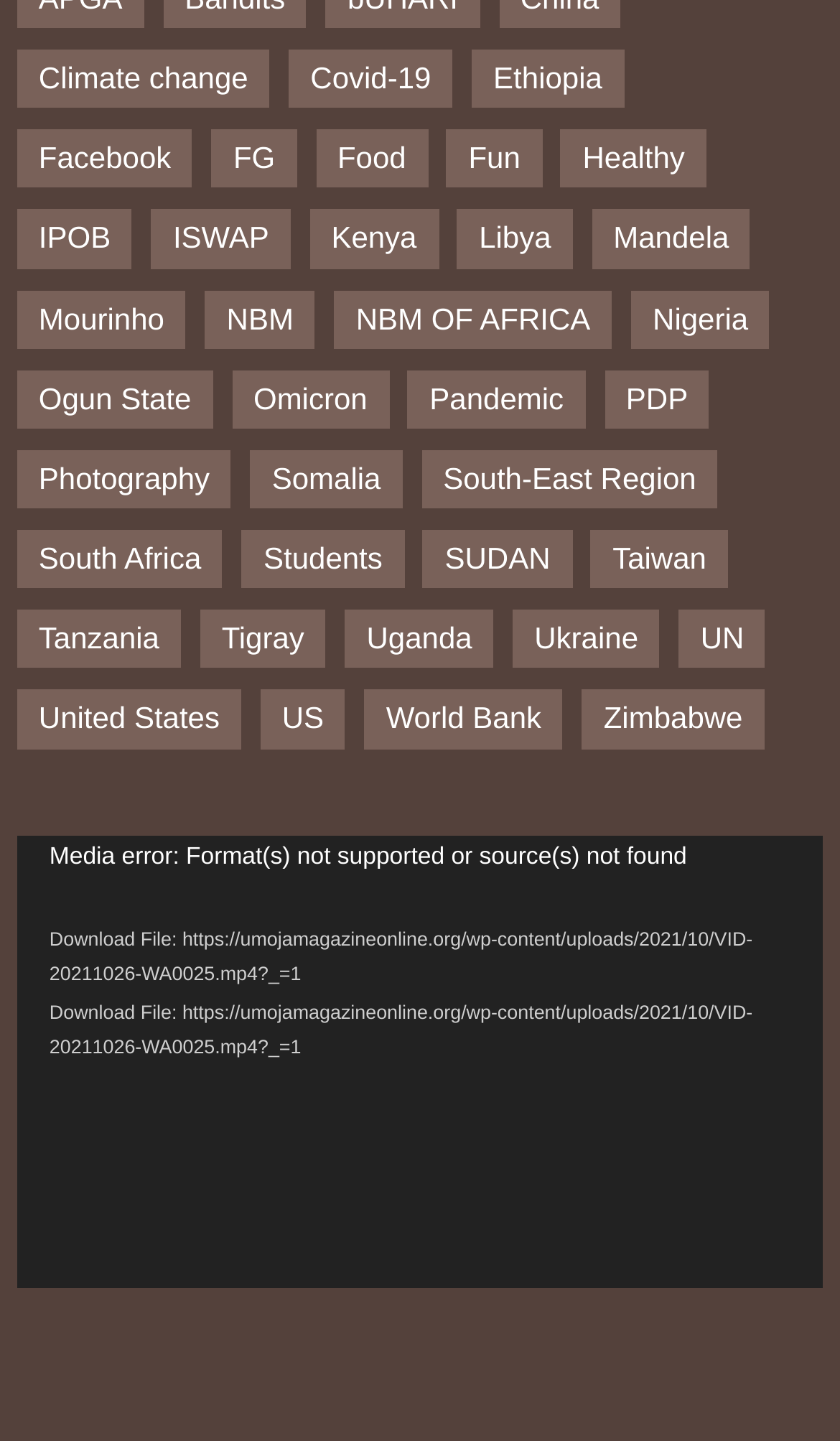Please determine the bounding box coordinates, formatted as (top-left x, top-left y, bottom-right x, bottom-right y), with all values as floating point numbers between 0 and 1. Identify the bounding box of the region described as: Taiwan

[0.704, 0.368, 0.867, 0.408]